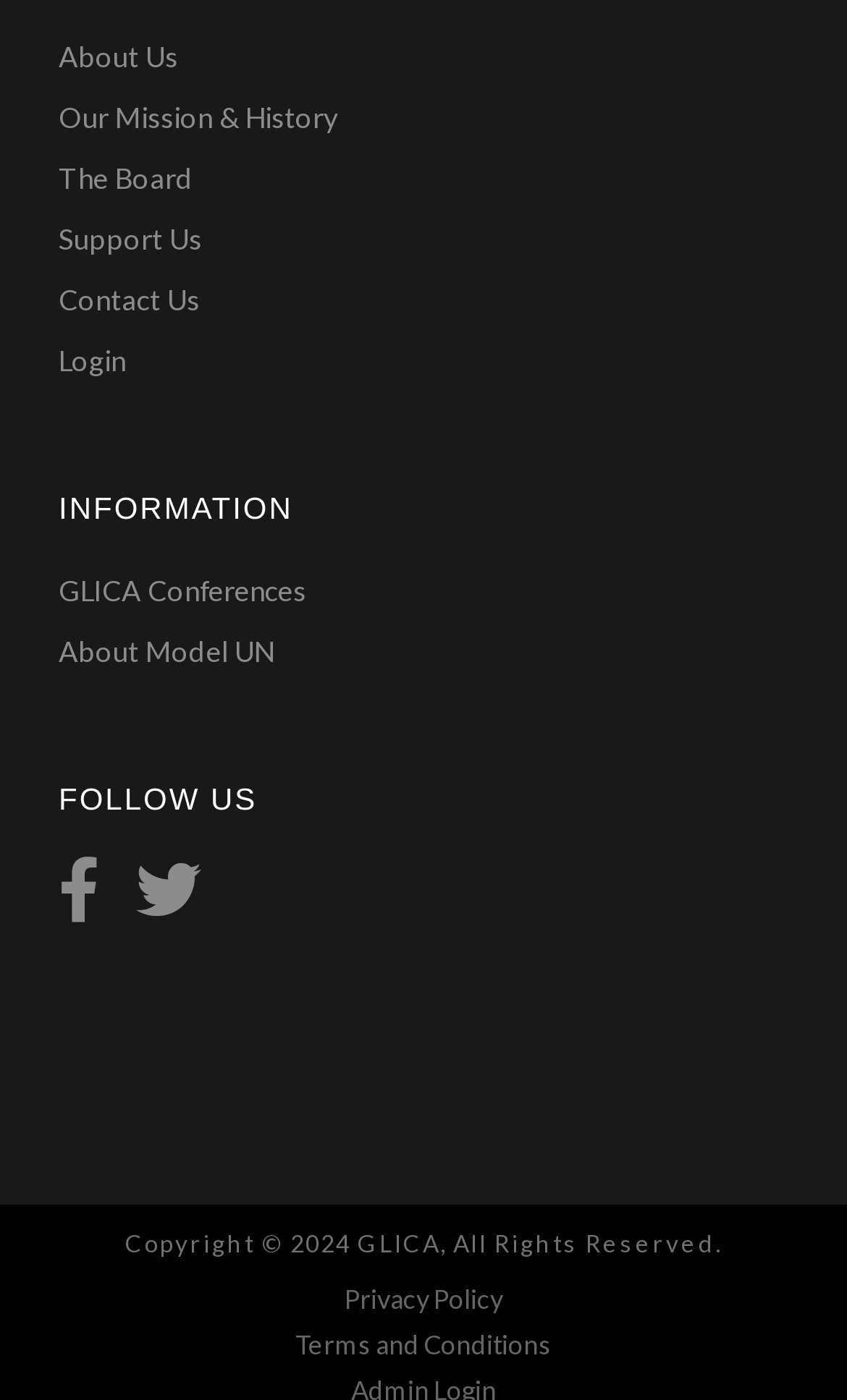What is the last item in the footer section?
Look at the screenshot and respond with a single word or phrase.

Terms and Conditions